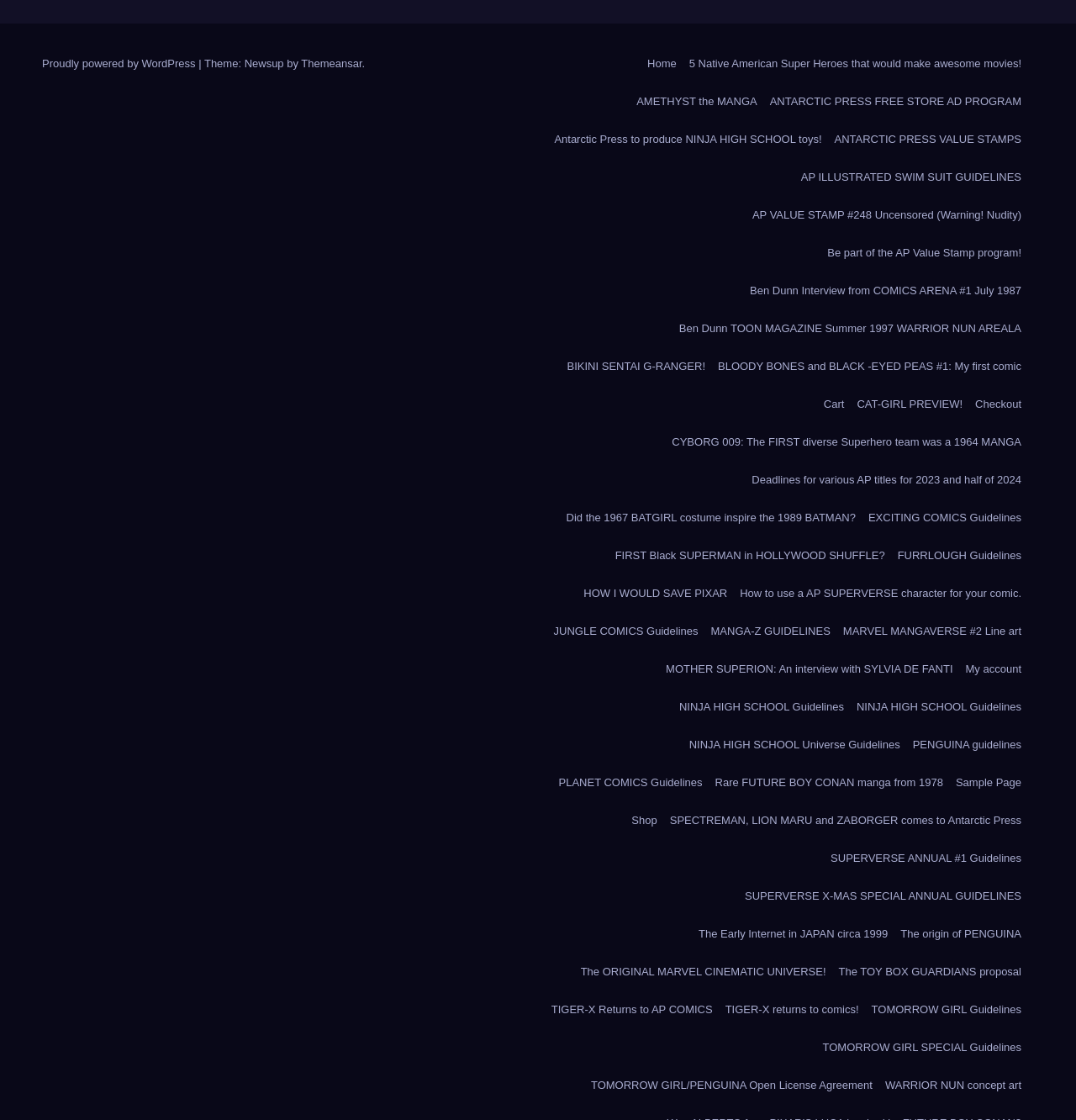Identify the bounding box coordinates for the element you need to click to achieve the following task: "Check out 'ANTARCTIC PRESS FREE STORE AD PROGRAM'". Provide the bounding box coordinates as four float numbers between 0 and 1, in the form [left, top, right, bottom].

[0.715, 0.085, 0.949, 0.096]